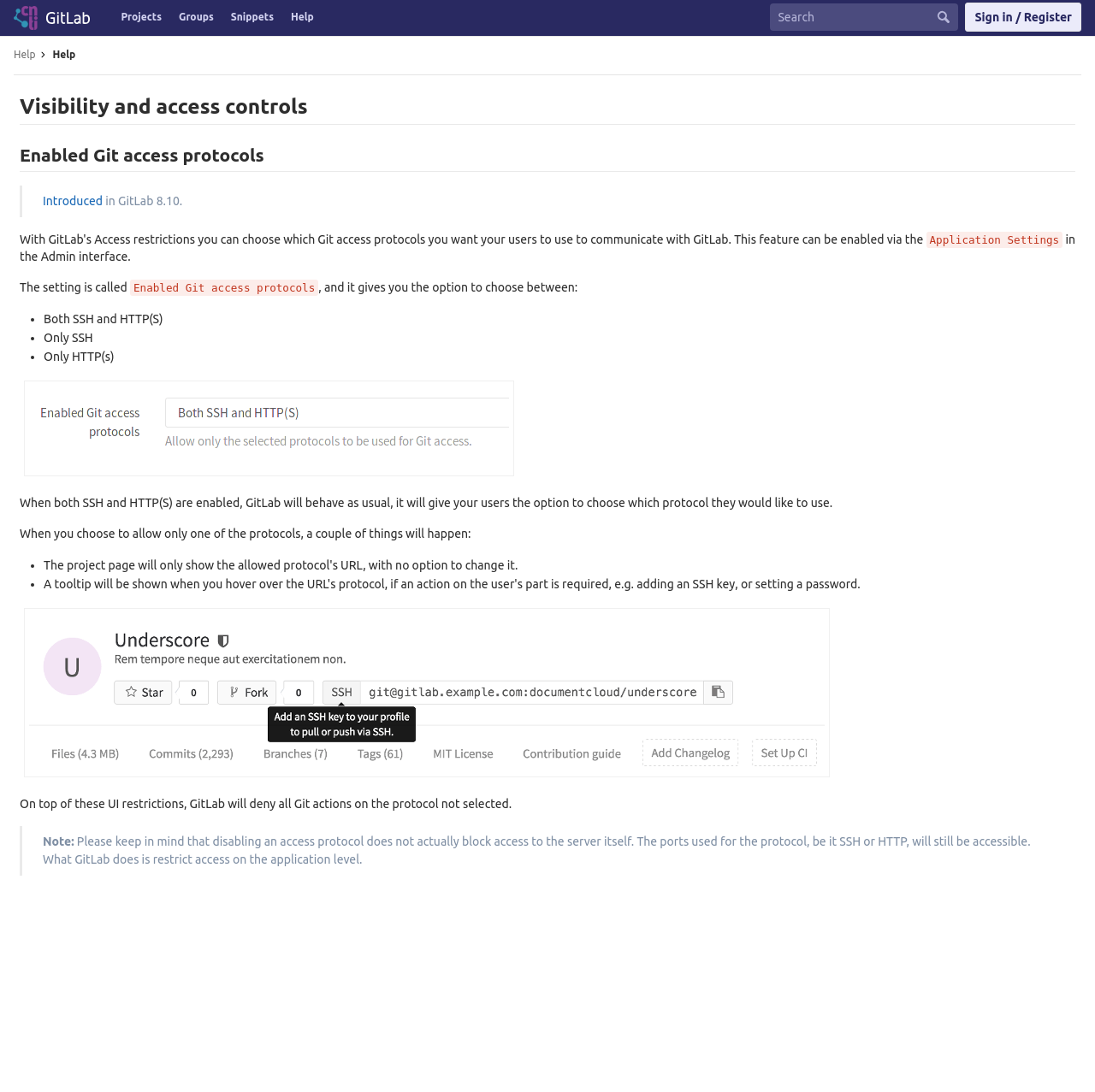Provide the bounding box coordinates of the HTML element this sentence describes: "Home". The bounding box coordinates consist of four float numbers between 0 and 1, i.e., [left, top, right, bottom].

None